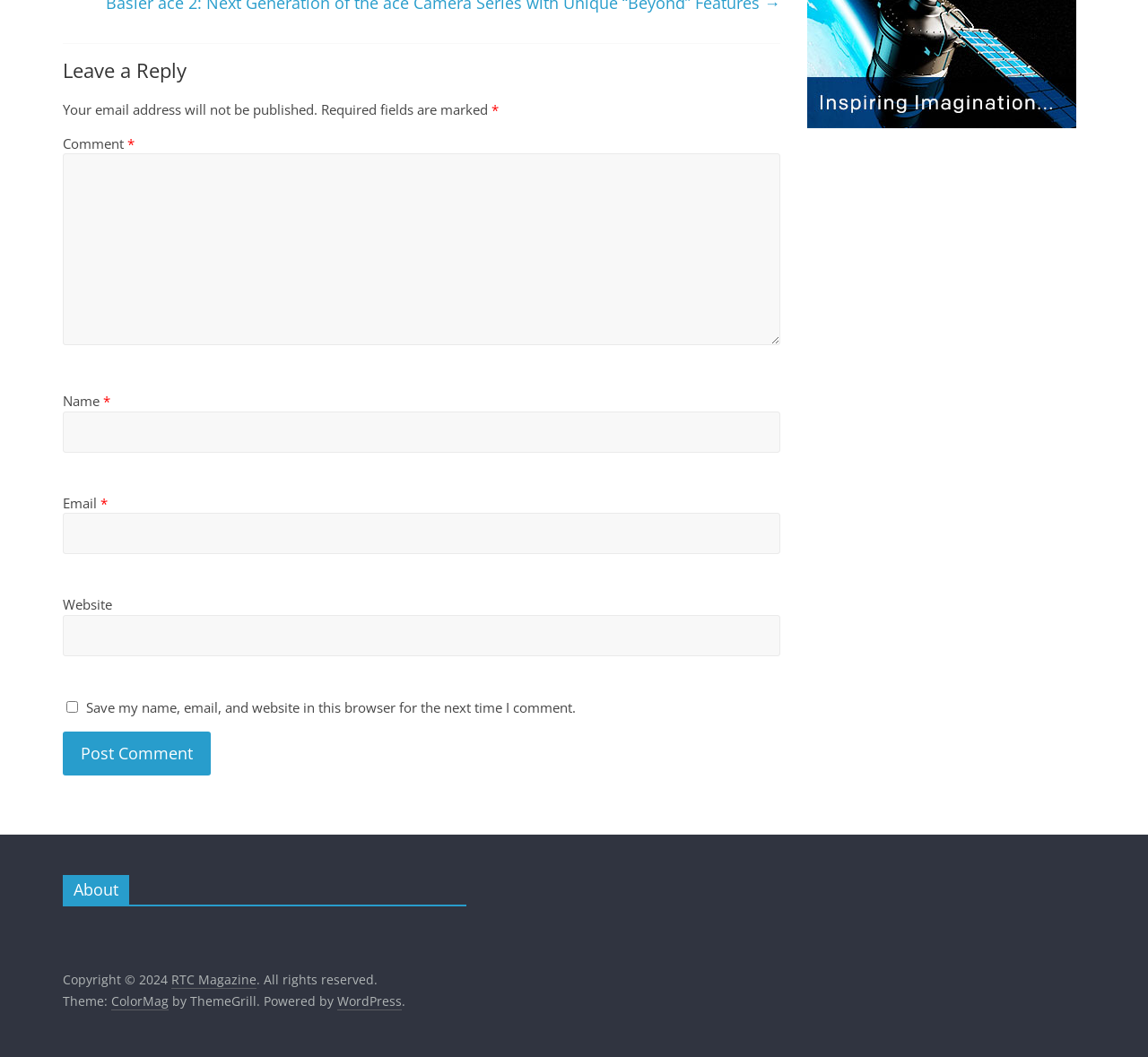Could you please study the image and provide a detailed answer to the question:
What is the website powered by?

The website is powered by 'WordPress', as mentioned at the bottom of the webpage.